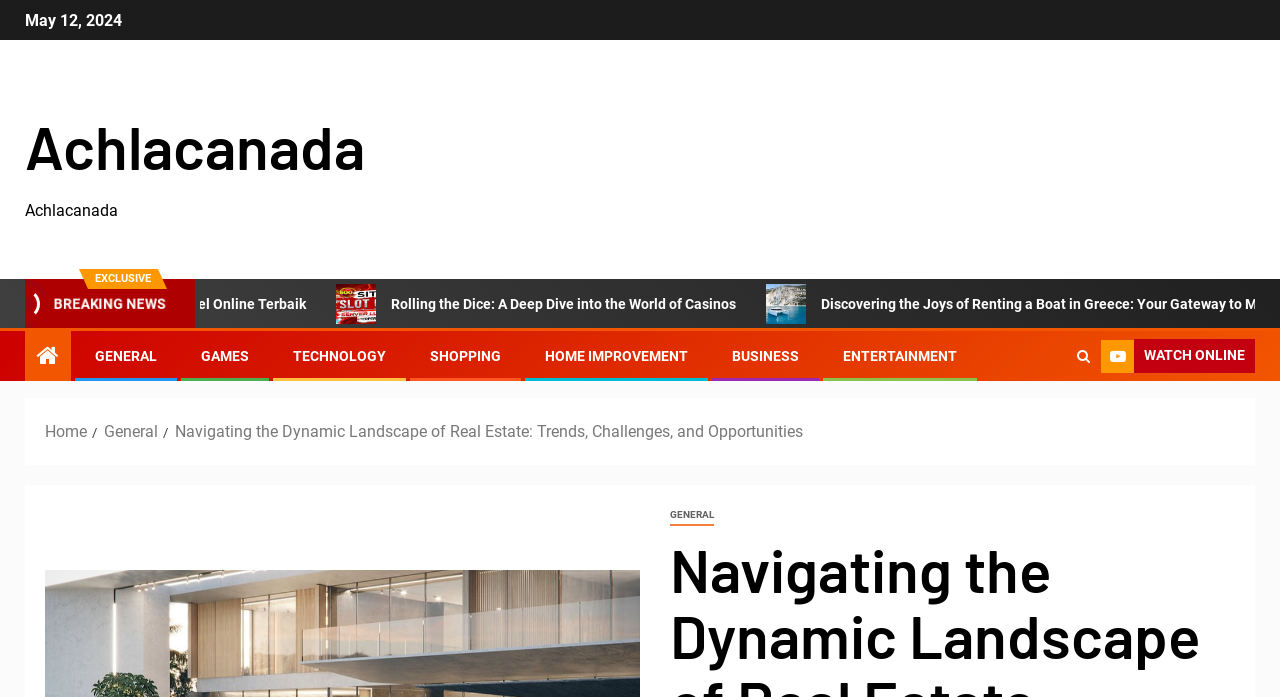Determine the bounding box coordinates of the clickable region to follow the instruction: "Click on the 'Achlacanada' link".

[0.02, 0.158, 0.285, 0.261]